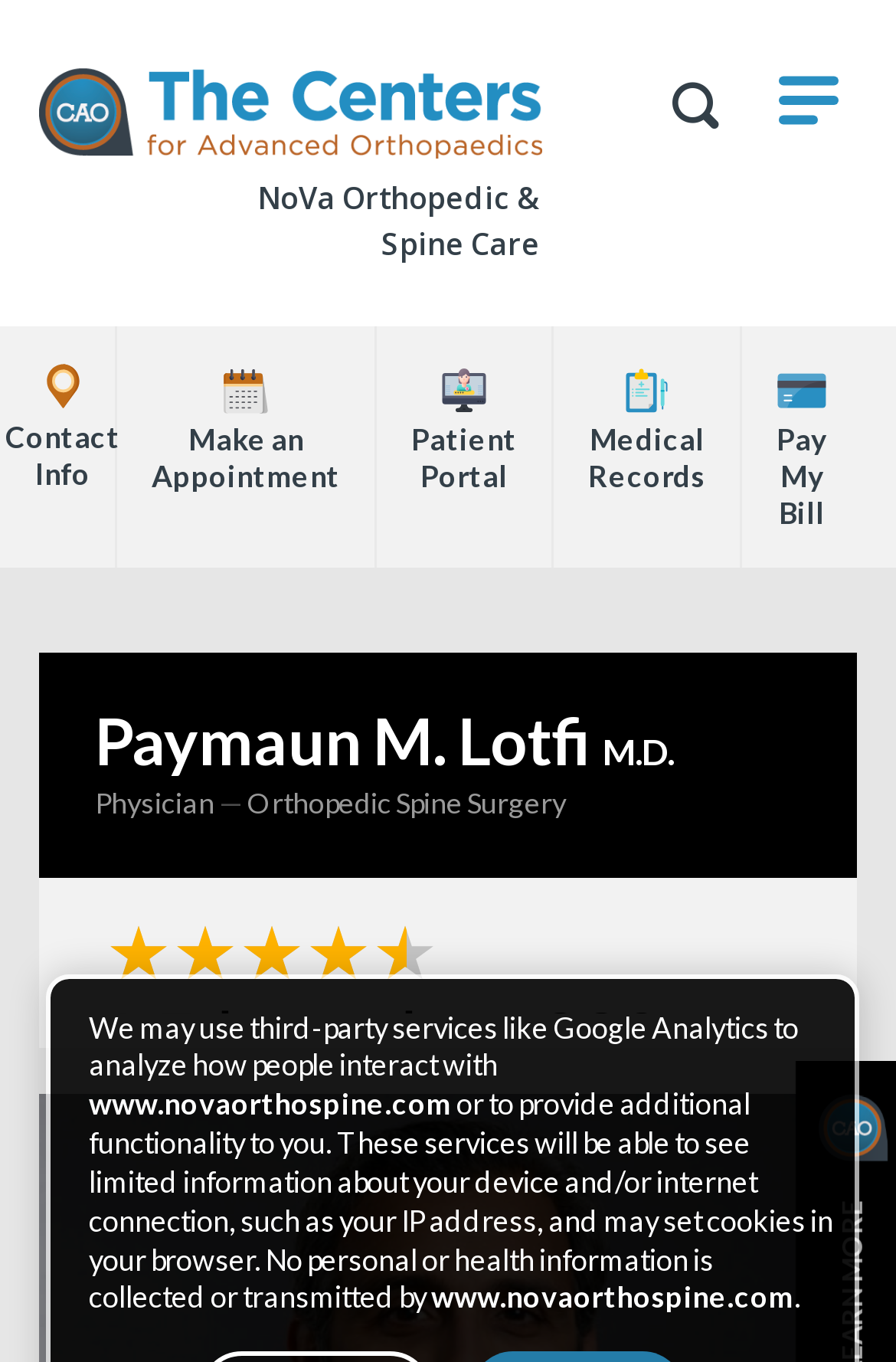Please specify the bounding box coordinates of the clickable region necessary for completing the following instruction: "Make an appointment". The coordinates must consist of four float numbers between 0 and 1, i.e., [left, top, right, bottom].

[0.131, 0.24, 0.418, 0.39]